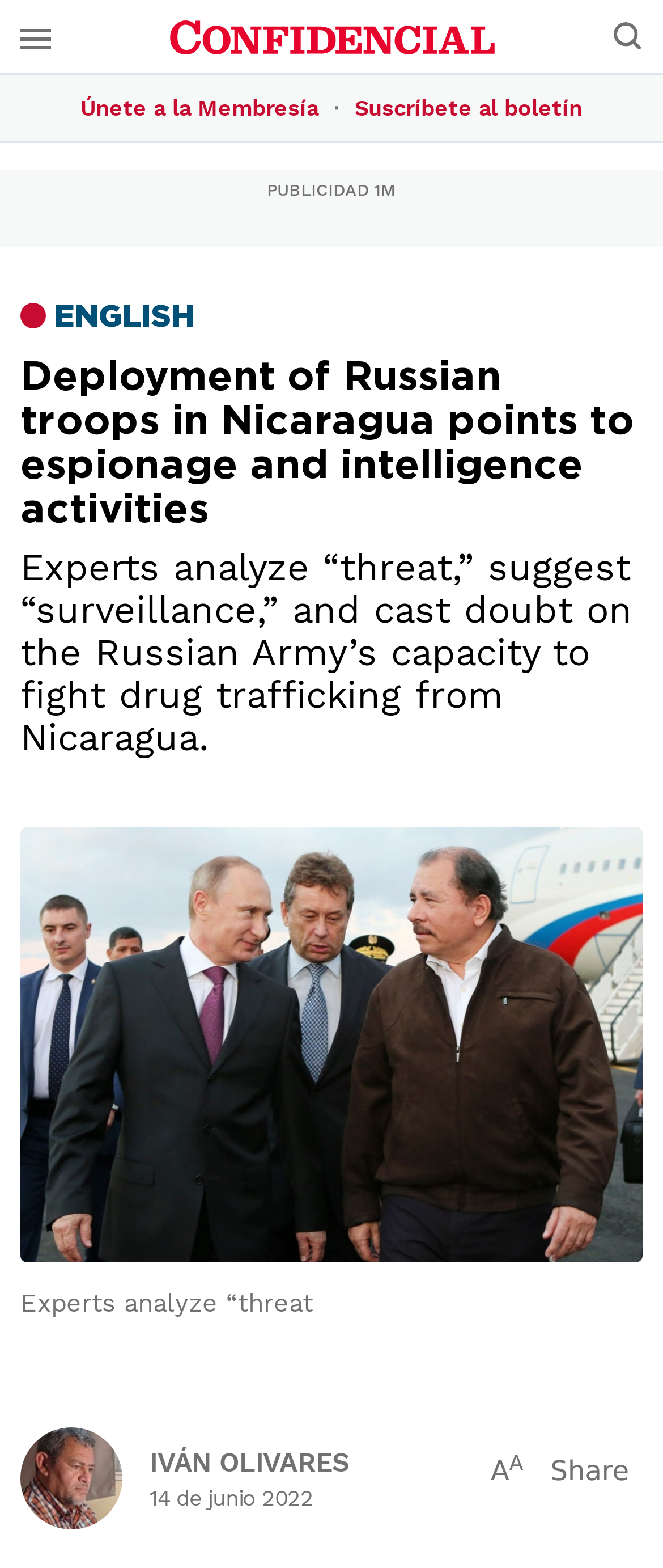Can you find and provide the title of the webpage?

Deployment of Russian troops in Nicaragua points to espionage and intelligence activities